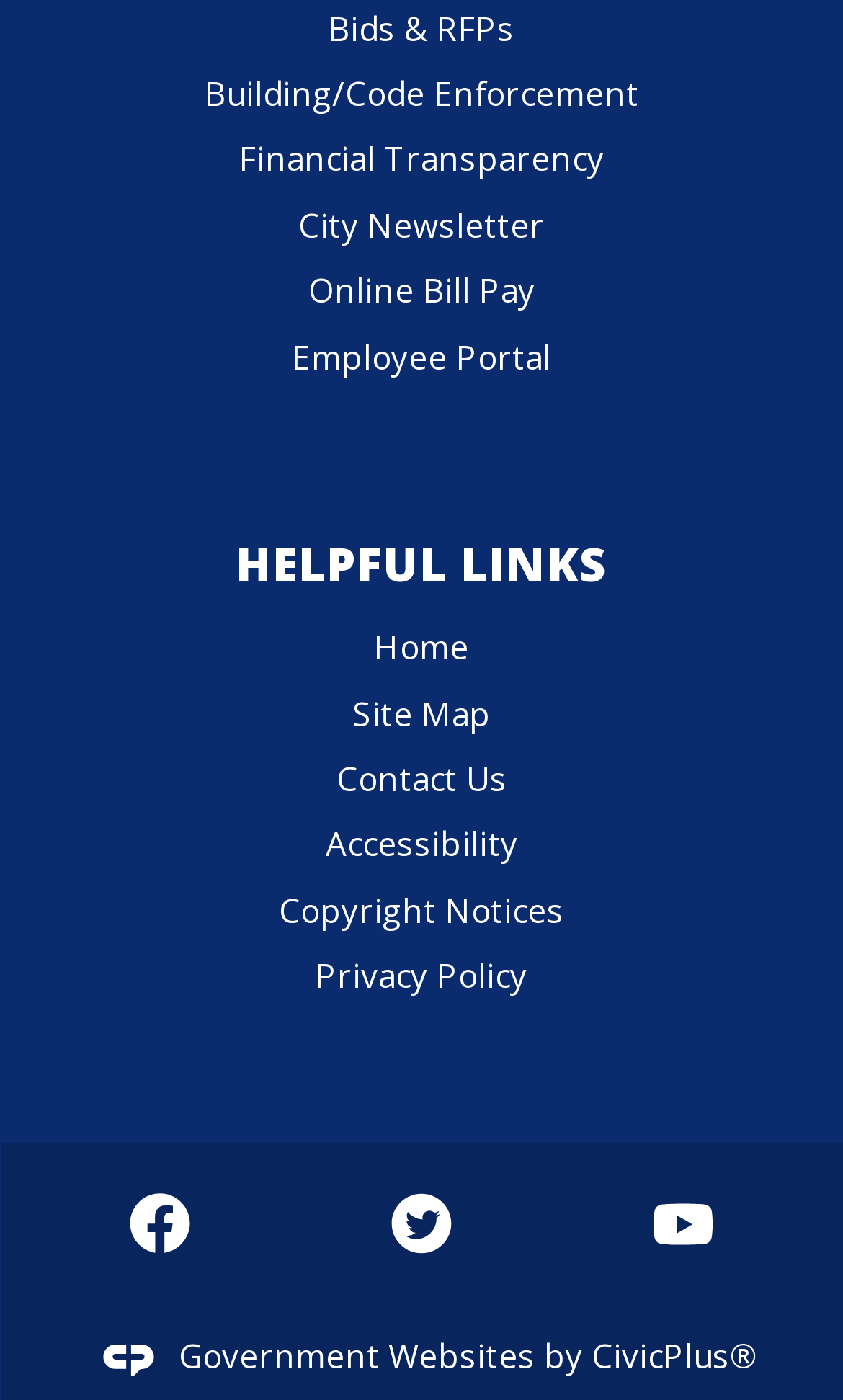How many social media links are present?
Please utilize the information in the image to give a detailed response to the question.

I observed that there are three social media links present at the bottom of the webpage, which are Facebook, Twitter, and YouTube. Each of these links has a corresponding graphic image.